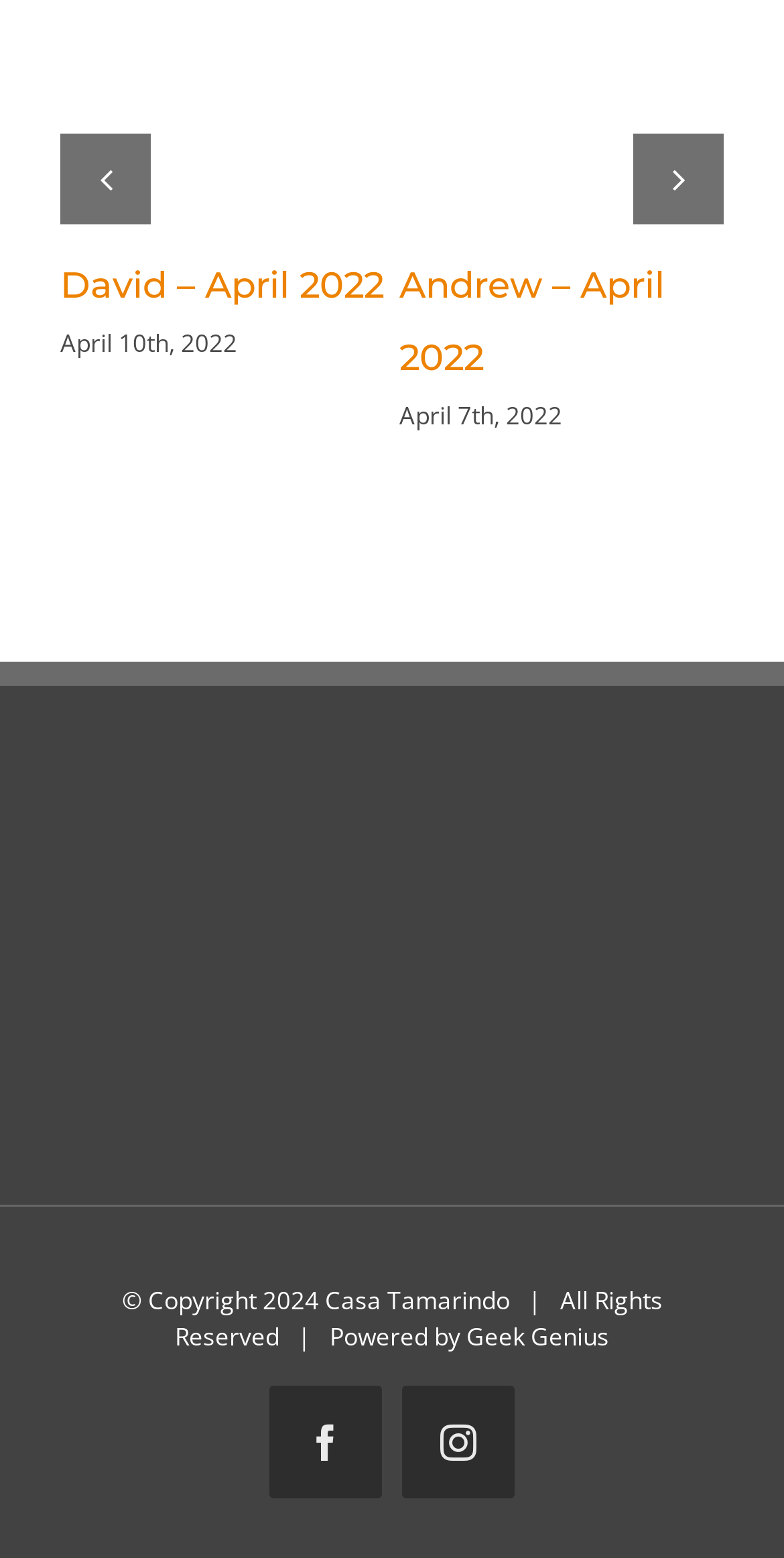What is the copyright year?
Please provide an in-depth and detailed response to the question.

I looked at the bottom section of the webpage and found the copyright information, which includes the year '2024'.